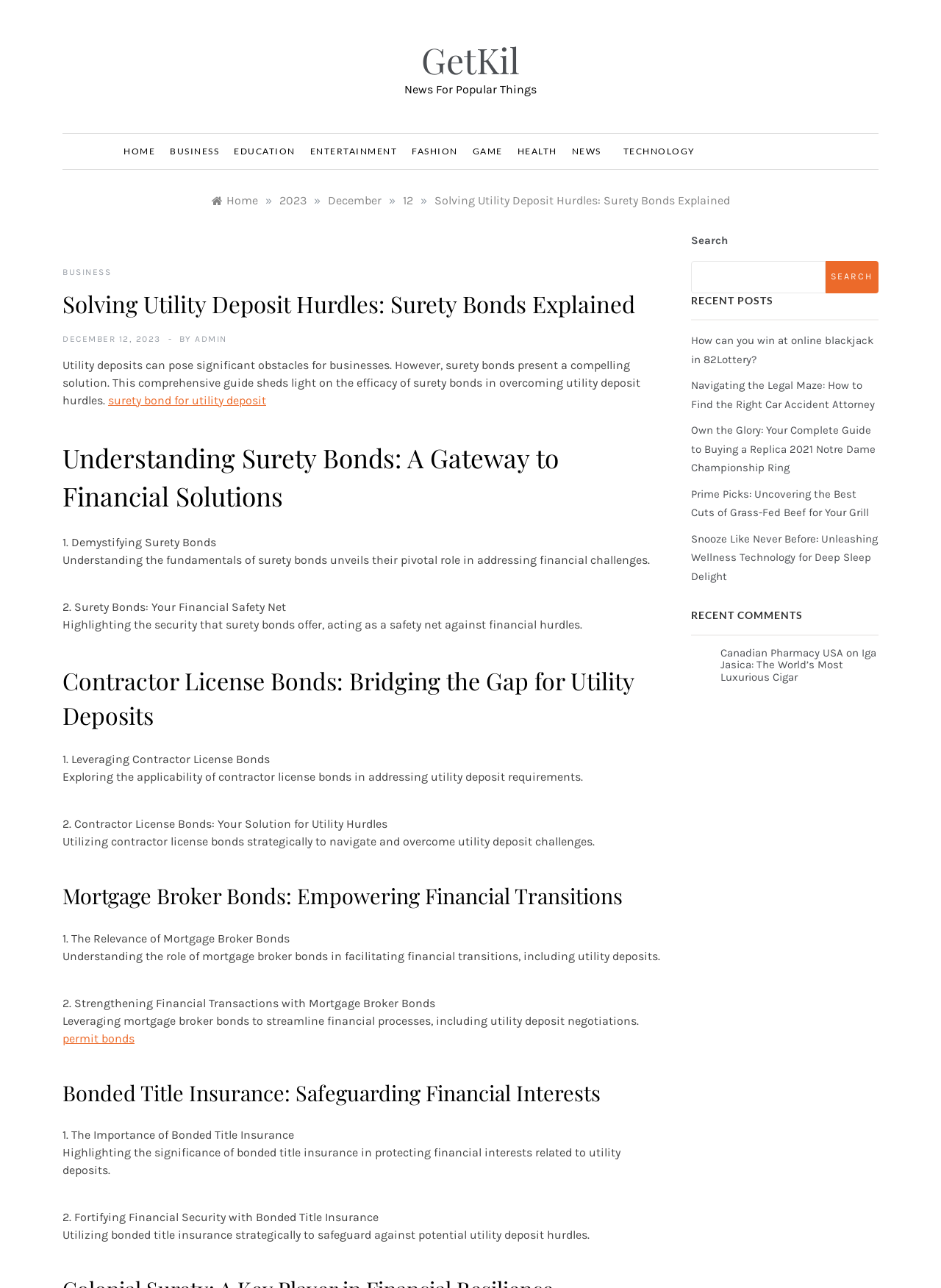What is the name of the author of the article 'Solving Utility Deposit Hurdles: Surety Bonds Explained'?
Please use the image to provide an in-depth answer to the question.

The author of the article 'Solving Utility Deposit Hurdles: Surety Bonds Explained' is identified as 'ADMIN' on the webpage.